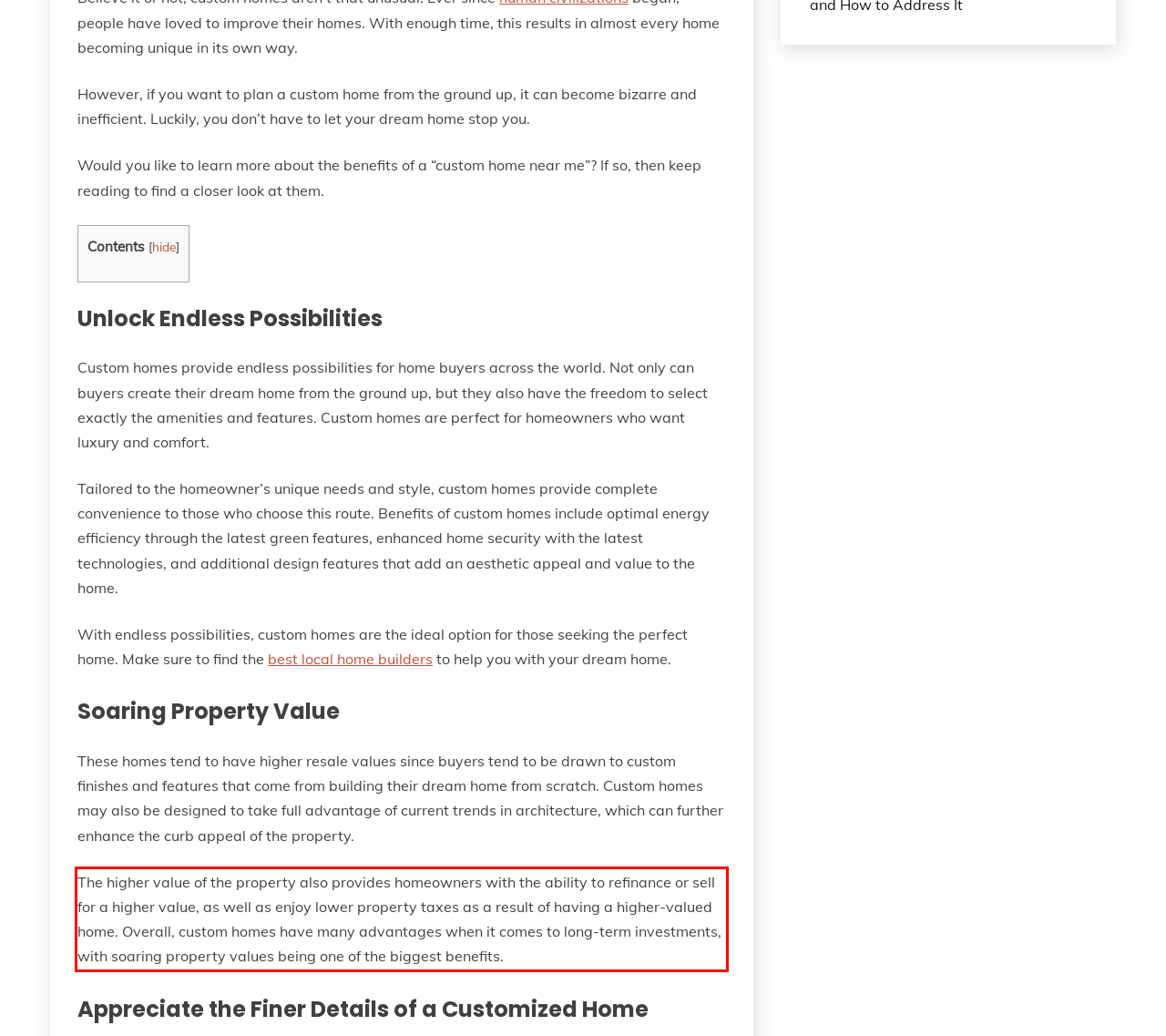Given a screenshot of a webpage containing a red rectangle bounding box, extract and provide the text content found within the red bounding box.

The higher value of the property also provides homeowners with the ability to refinance or sell for a higher value, as well as enjoy lower property taxes as a result of having a higher-valued home. Overall, custom homes have many advantages when it comes to long-term investments, with soaring property values being one of the biggest benefits.